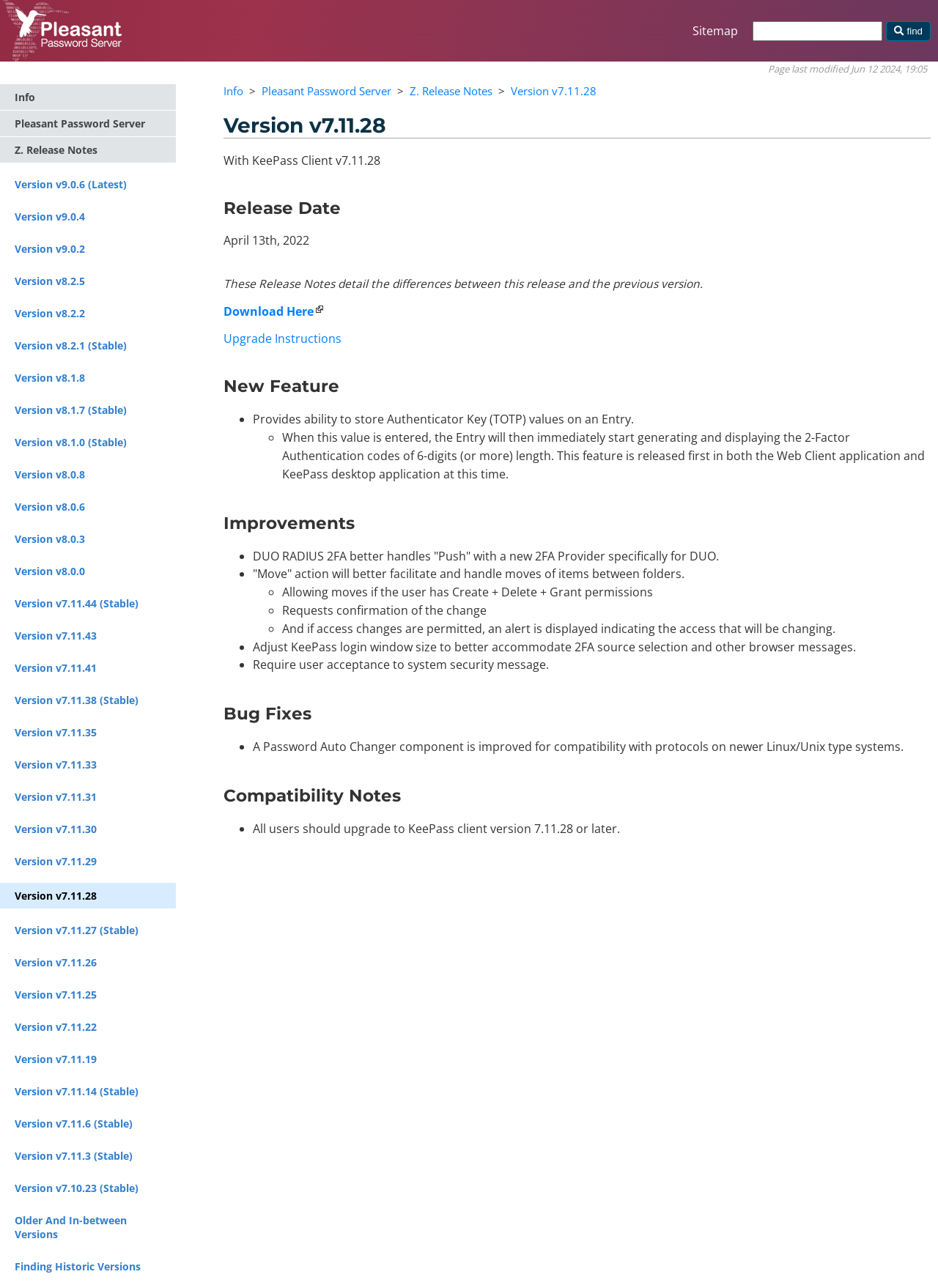What is the release date of this version?
With the help of the image, please provide a detailed response to the question.

I found the answer by looking at the 'Release Date' section, which states 'April 13th, 2022' as the release date of this version.